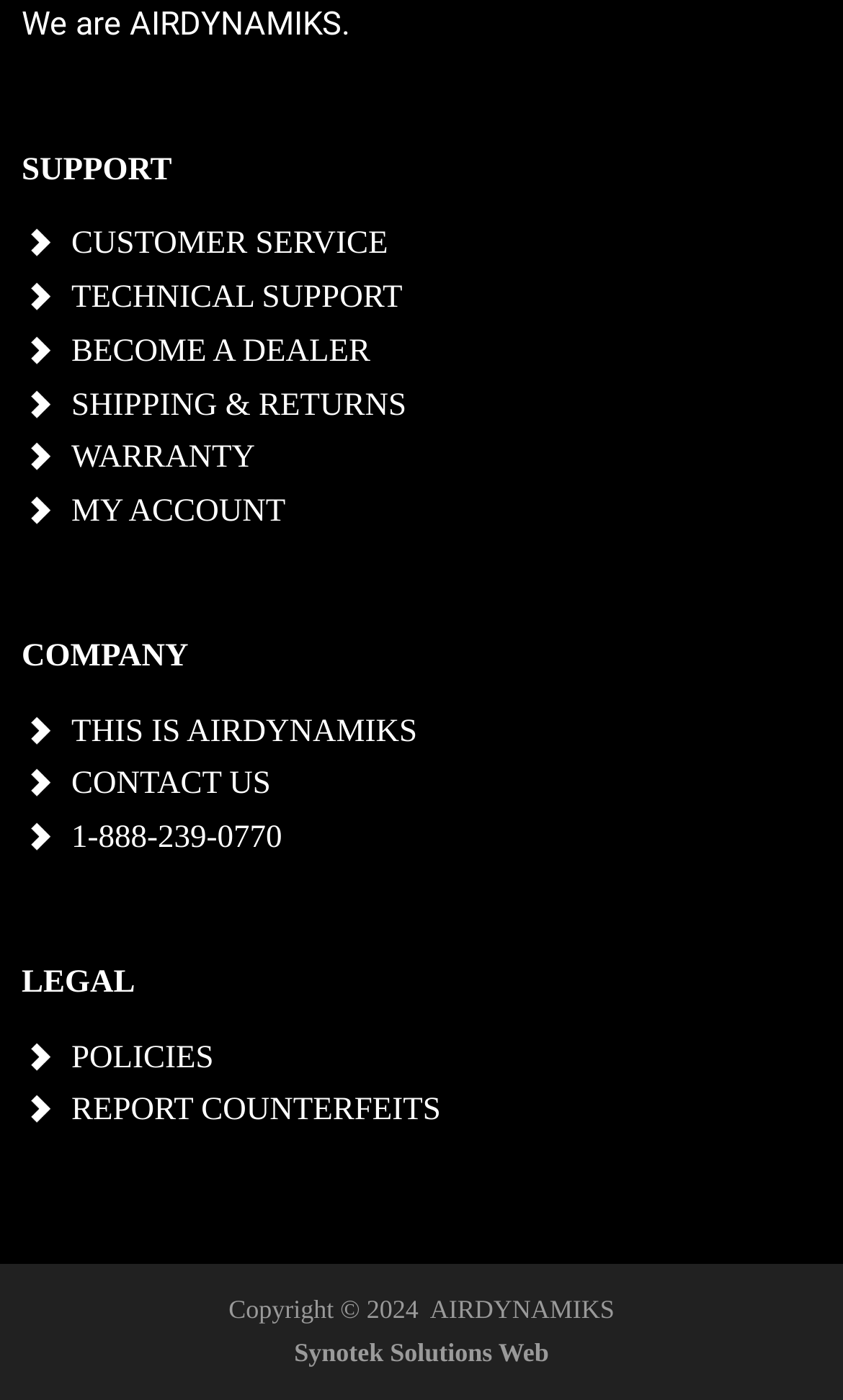What is the copyright year?
Based on the image, answer the question with as much detail as possible.

The copyright year can be found in the static text element at the bottom of the page, which reads 'Copyright © 2024 AIRDYNAMIKS'.